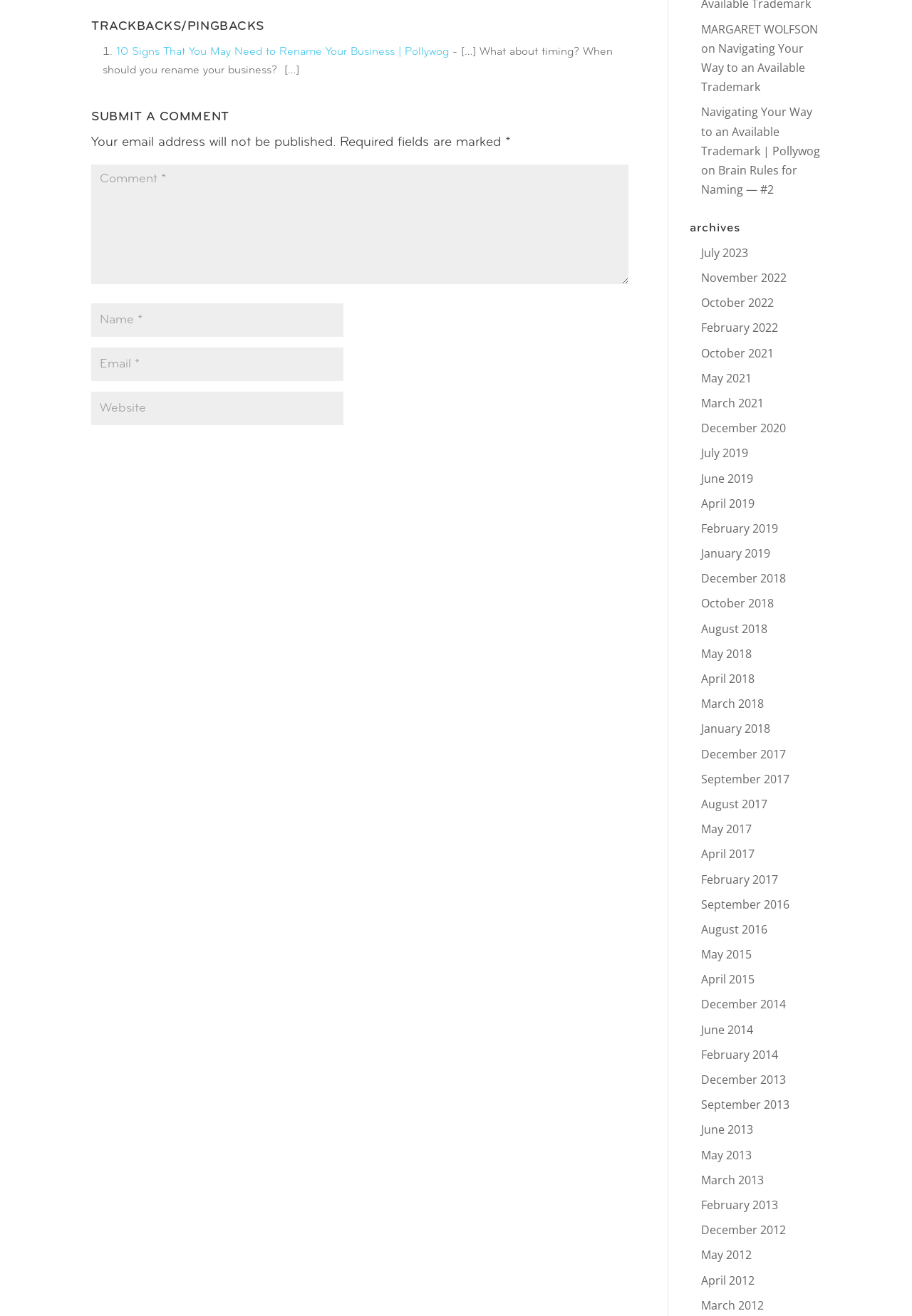Extract the bounding box coordinates of the UI element described by: "input value="Name *" name="author"". The coordinates should include four float numbers ranging from 0 to 1, e.g., [left, top, right, bottom].

[0.1, 0.23, 0.377, 0.256]